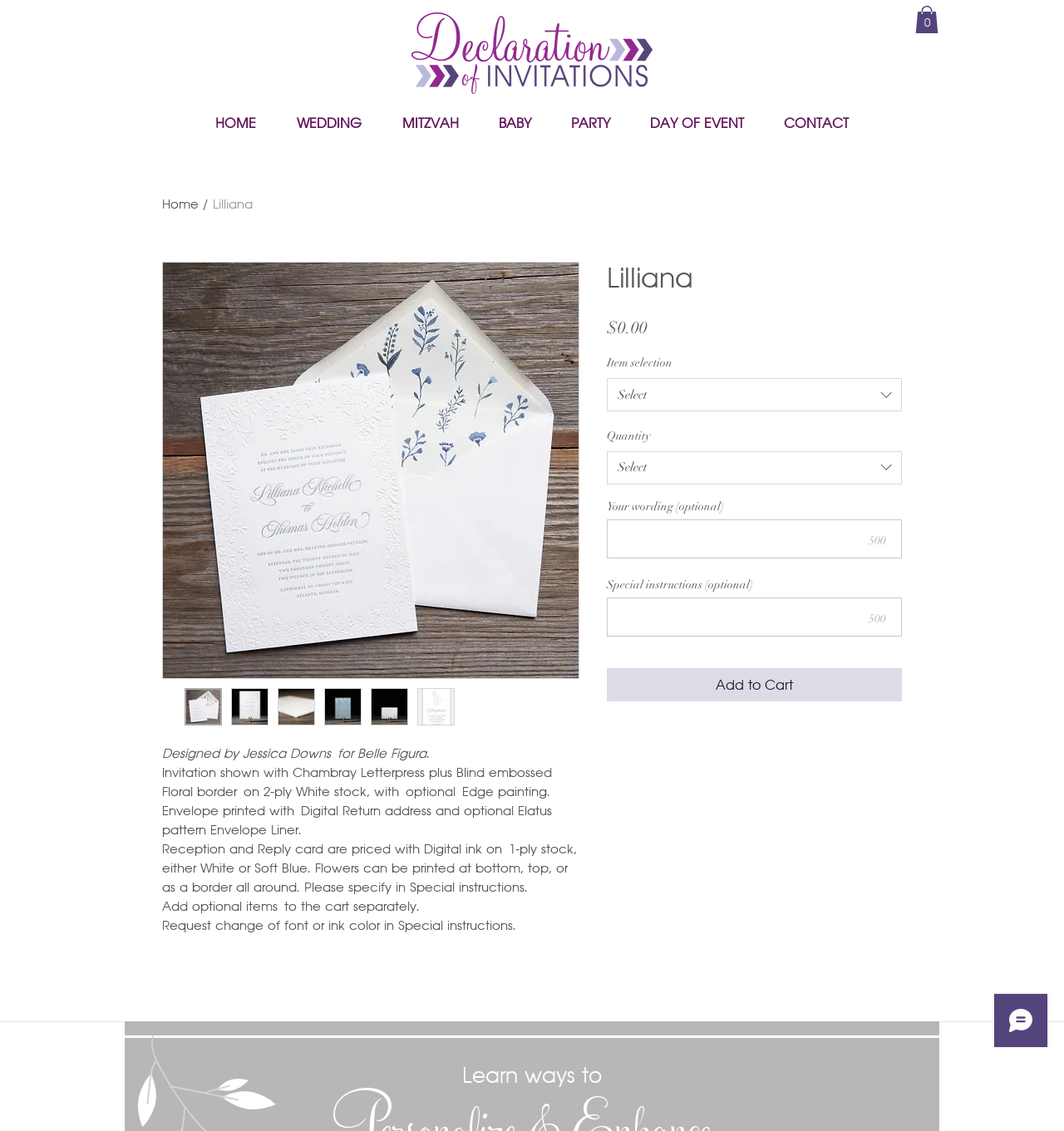Craft a detailed narrative of the webpage's structure and content.

The webpage is a product page for a wedding invitation design called "Lilliana" from Declaration of Invitation. At the top left corner, there is a logo of Declaration of Invitation. On the top right corner, there is a cart icon with a label "Cart with 0 items". Below the cart icon, there is a navigation menu with links to different sections of the website, including "HOME", "WEDDING", "MITZVAH", "BABY", "PARTY", "DAY OF EVENT", and "CONTACT".

The main content of the page is an article about the "Lilliana" invitation design. At the top of the article, there is a link to the homepage and a disabled generic element with the text "Lilliana". Below this, there is a large image of the invitation design. 

Underneath the image, there are five thumbnail images of the invitation design, each with a button labeled "Thumbnail: Lilliana". 

Below the thumbnails, there is a section of text describing the invitation design, including the materials used, the printing process, and the optional features available. This section is divided into four paragraphs, each describing a different aspect of the invitation design.

To the right of the descriptive text, there is a section with several form elements, including a heading "Lilliana", a price label "$0.00", and several dropdown menus and text boxes for selecting options and entering custom text. There is also a button labeled "Add to Cart" at the bottom of this section.

At the very bottom of the page, there is an iframe with a heading "Learn ways to" and a chat window from Wix Chat.